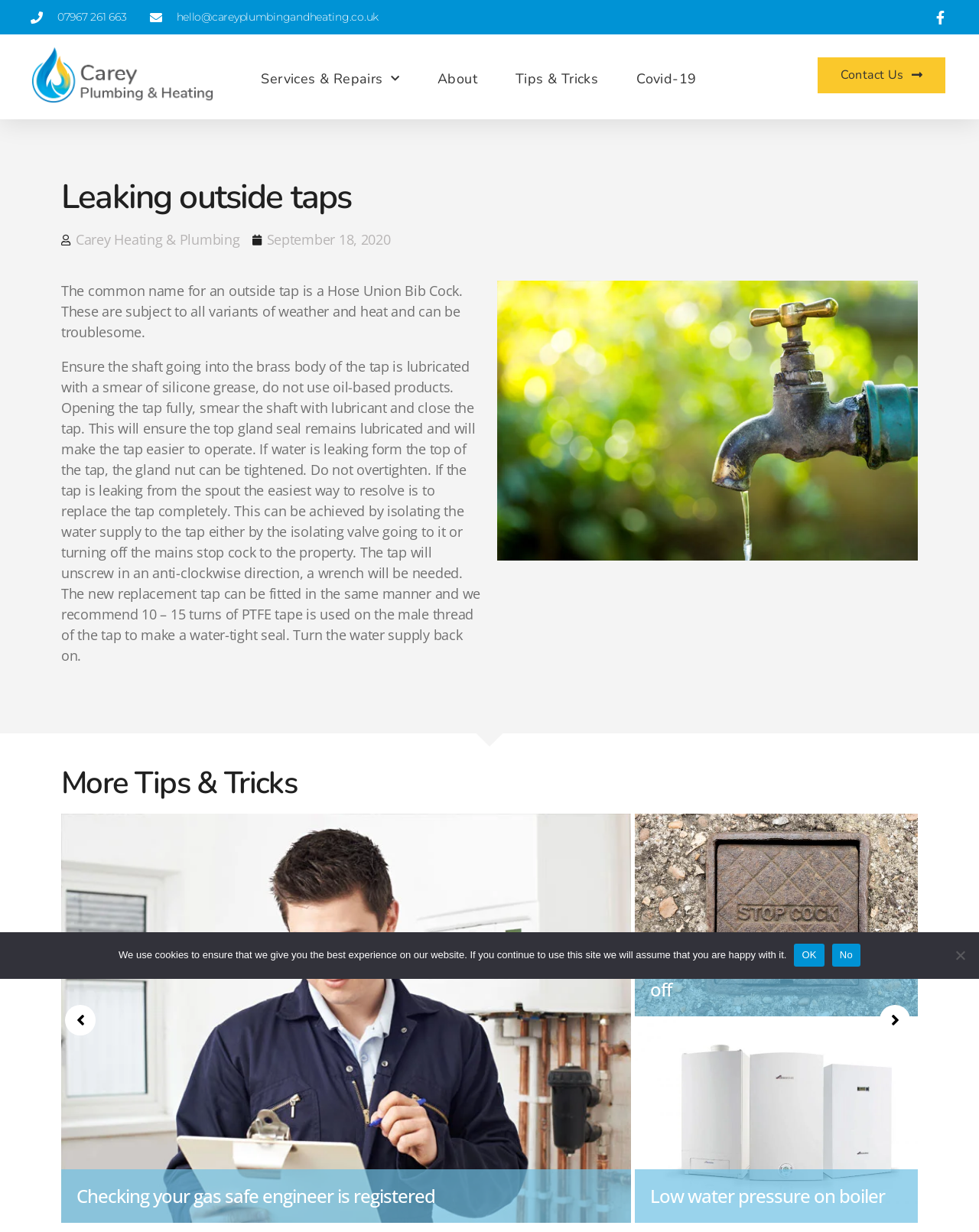Find and extract the text of the primary heading on the webpage.

Leaking outside taps